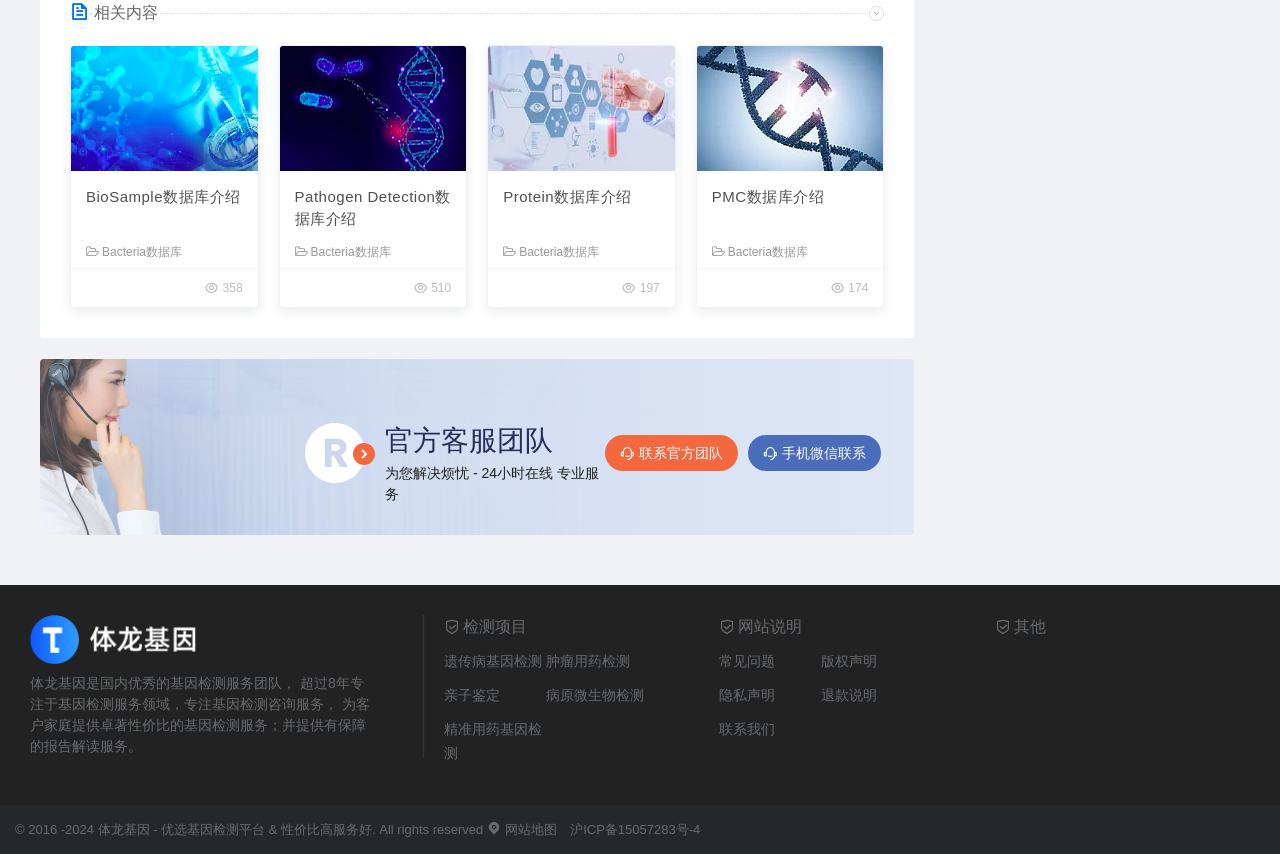What is the copyright year range? From the image, respond with a single word or brief phrase.

2016-2024